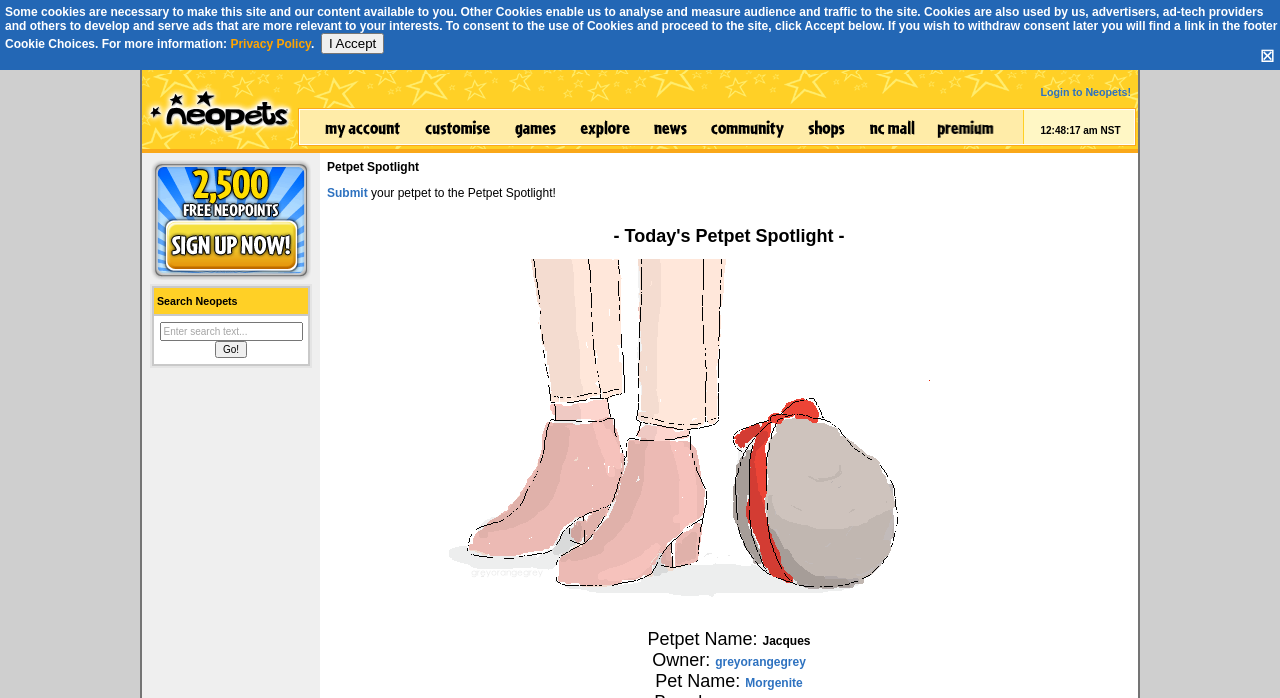Specify the bounding box coordinates for the region that must be clicked to perform the given instruction: "Click the login button".

[0.762, 0.106, 0.889, 0.158]